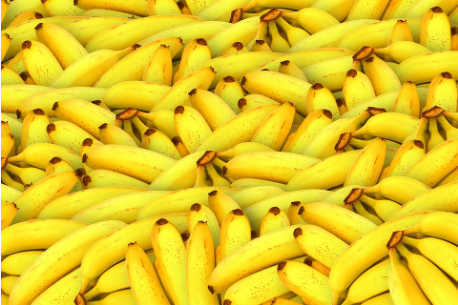Using the information shown in the image, answer the question with as much detail as possible: What is indicated by the small brown spots on the bananas?

According to the caption, the small brown spots on the bananas indicate optimal ripeness, which means that the bananas are at their best stage of ripeness.